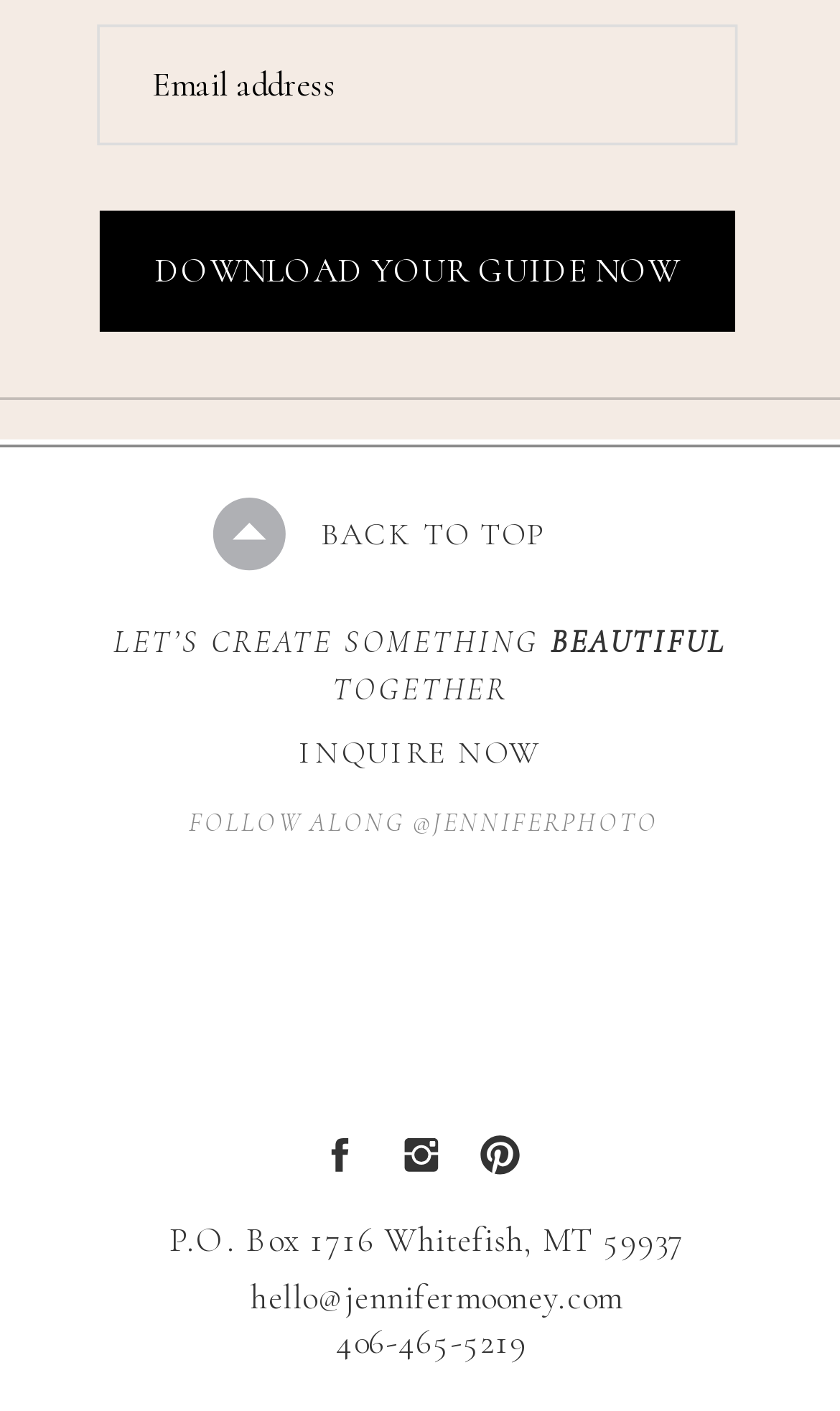How many social media links are there?
Analyze the image and provide a thorough answer to the question.

There are five social media links located at the bottom of the page, each represented by an image, and they are evenly spaced from each other.